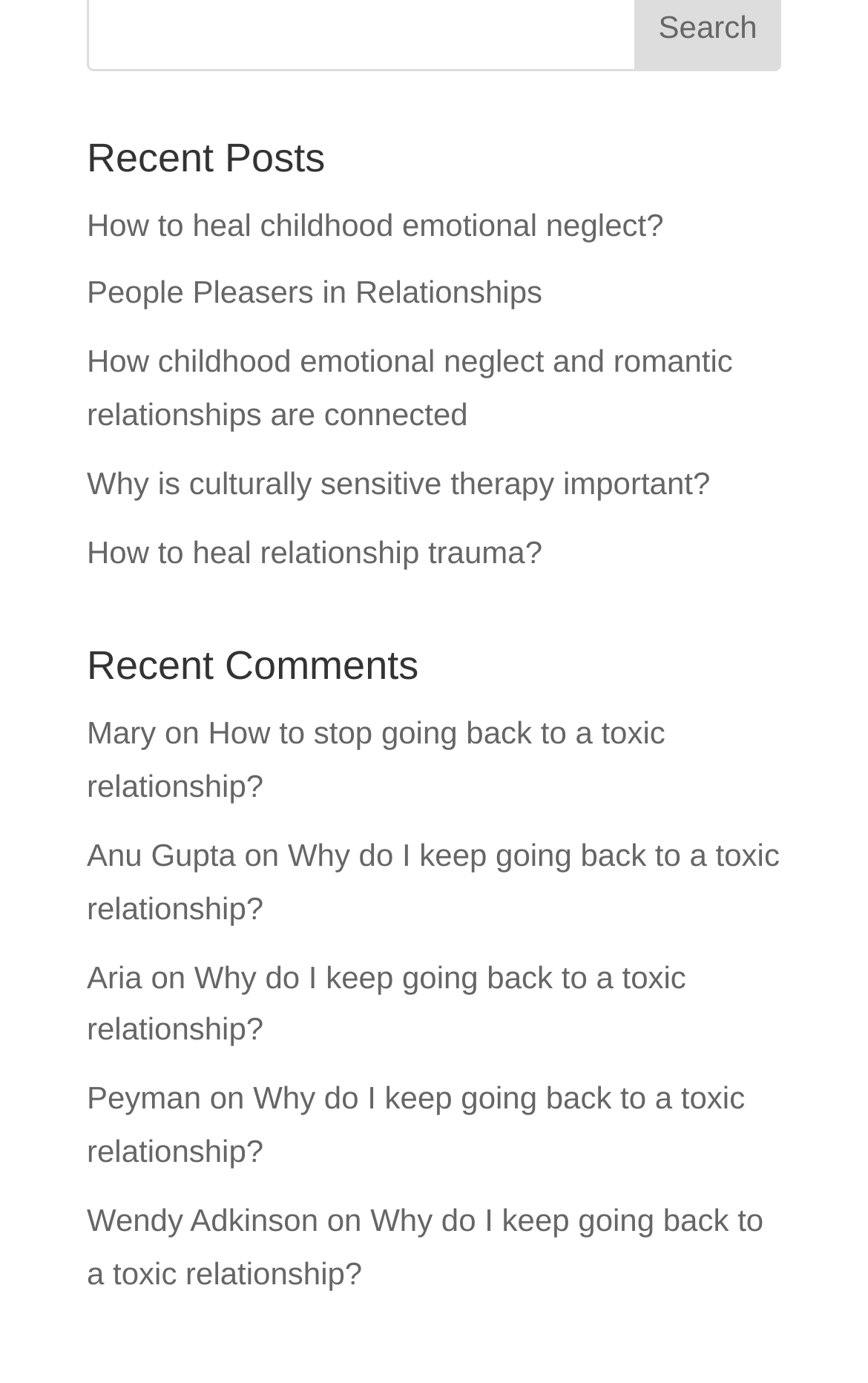Please find the bounding box coordinates for the clickable element needed to perform this instruction: "View 'Why do I keep going back to a toxic relationship?' post".

[0.1, 0.781, 0.858, 0.845]